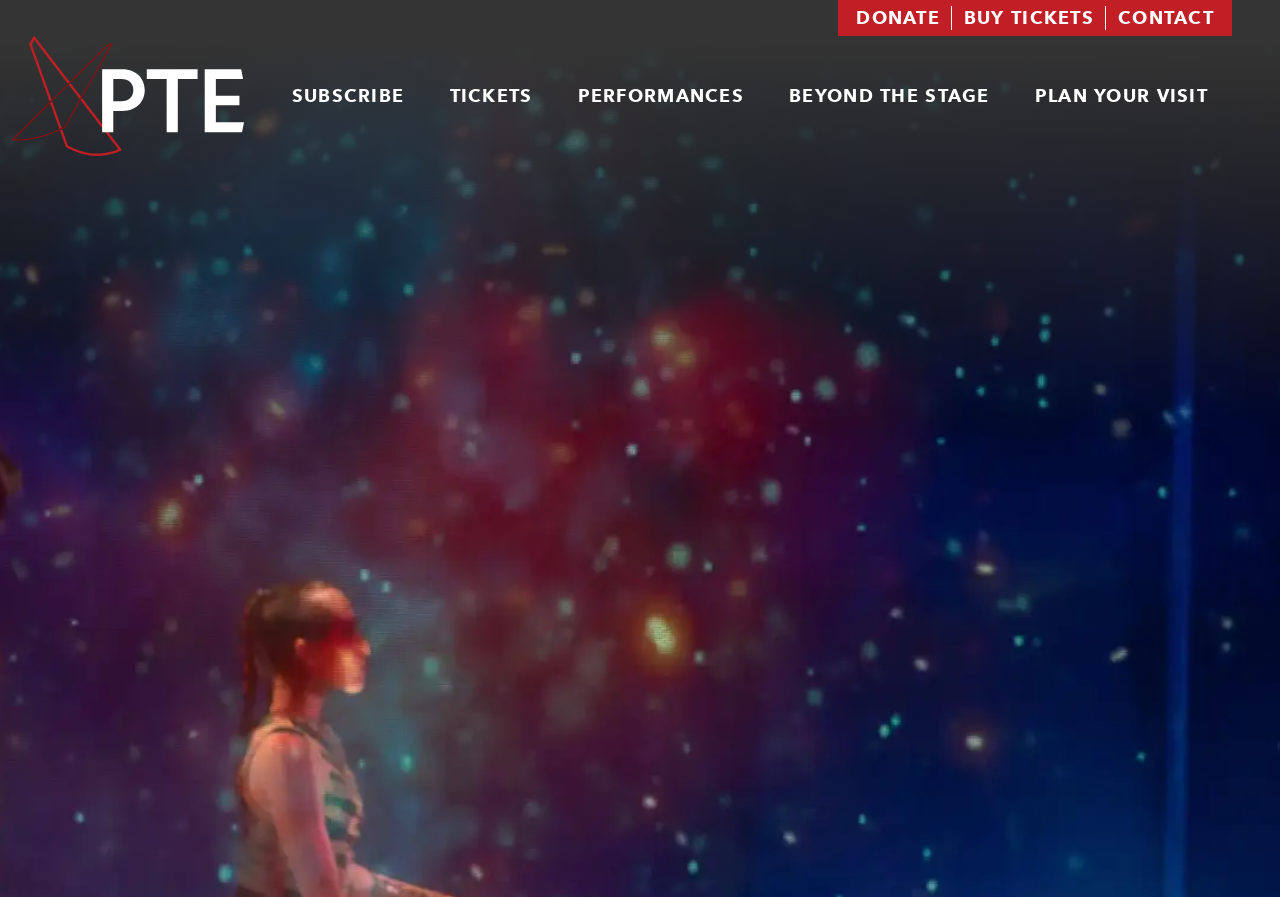Provide your answer in a single word or phrase: 
How many links are there on the top navigation bar?

5